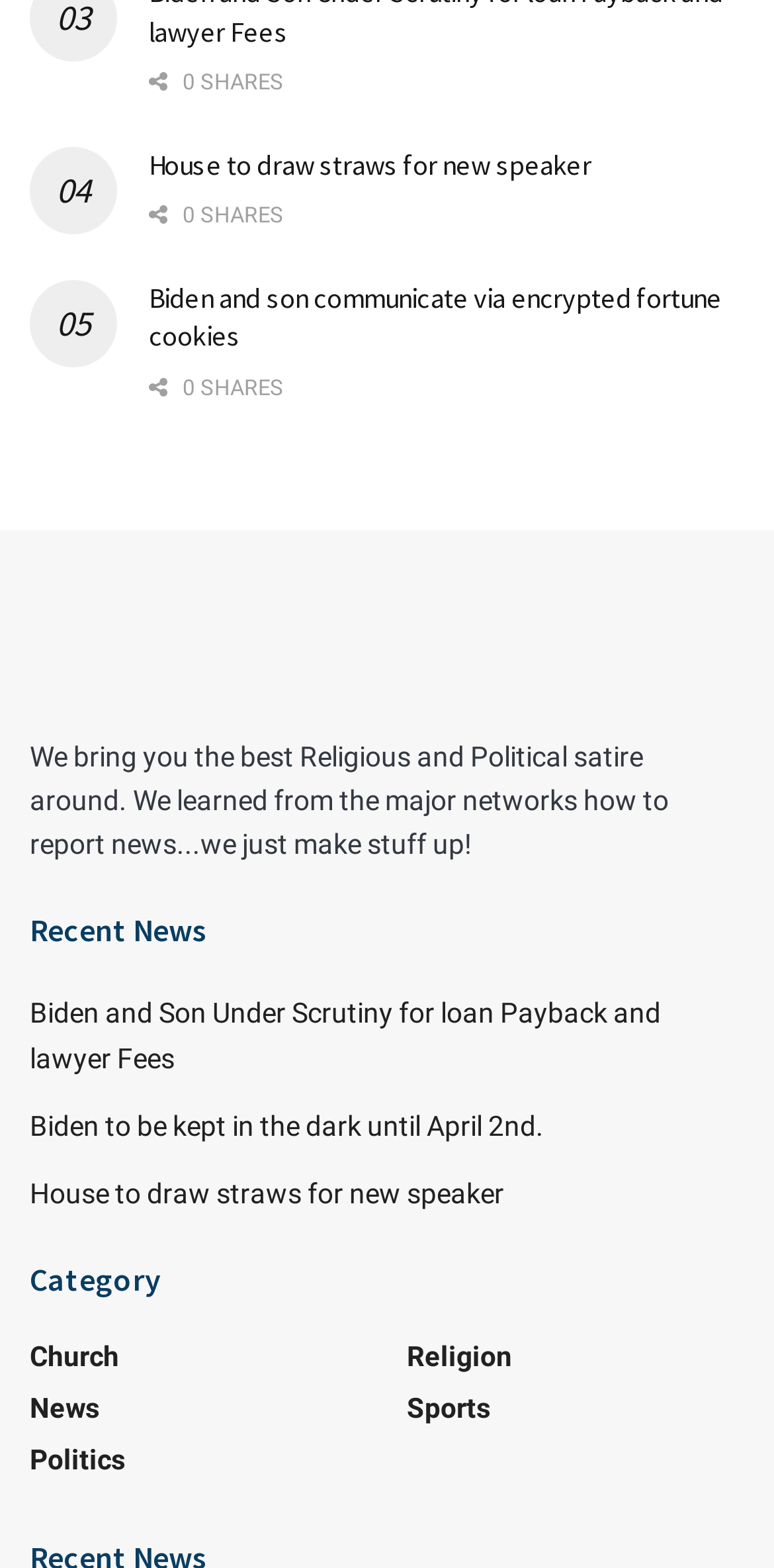How many share options are available for each news article?
By examining the image, provide a one-word or phrase answer.

2